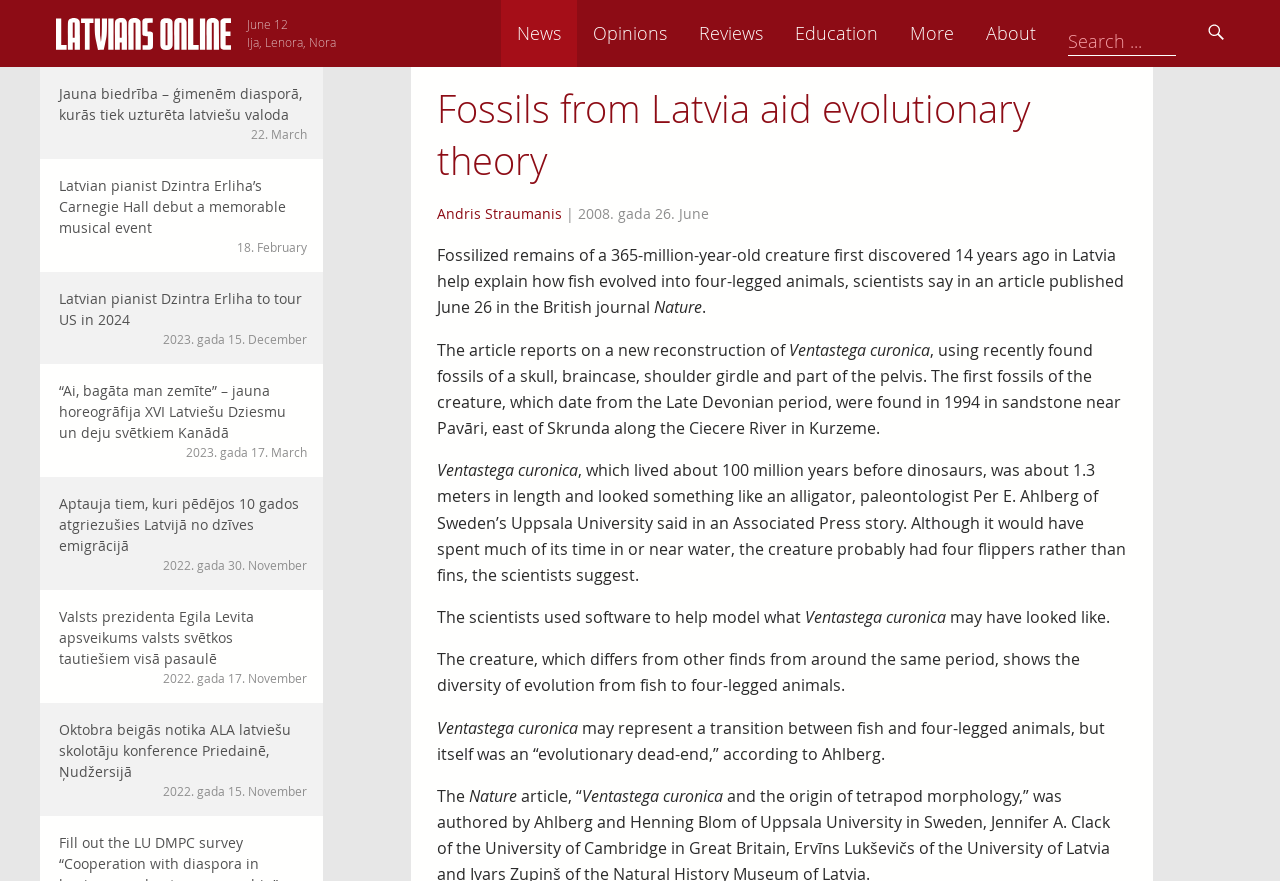Provide a single word or phrase answer to the question: 
What is the name of the creature discovered in Latvia?

Ventastega curonica